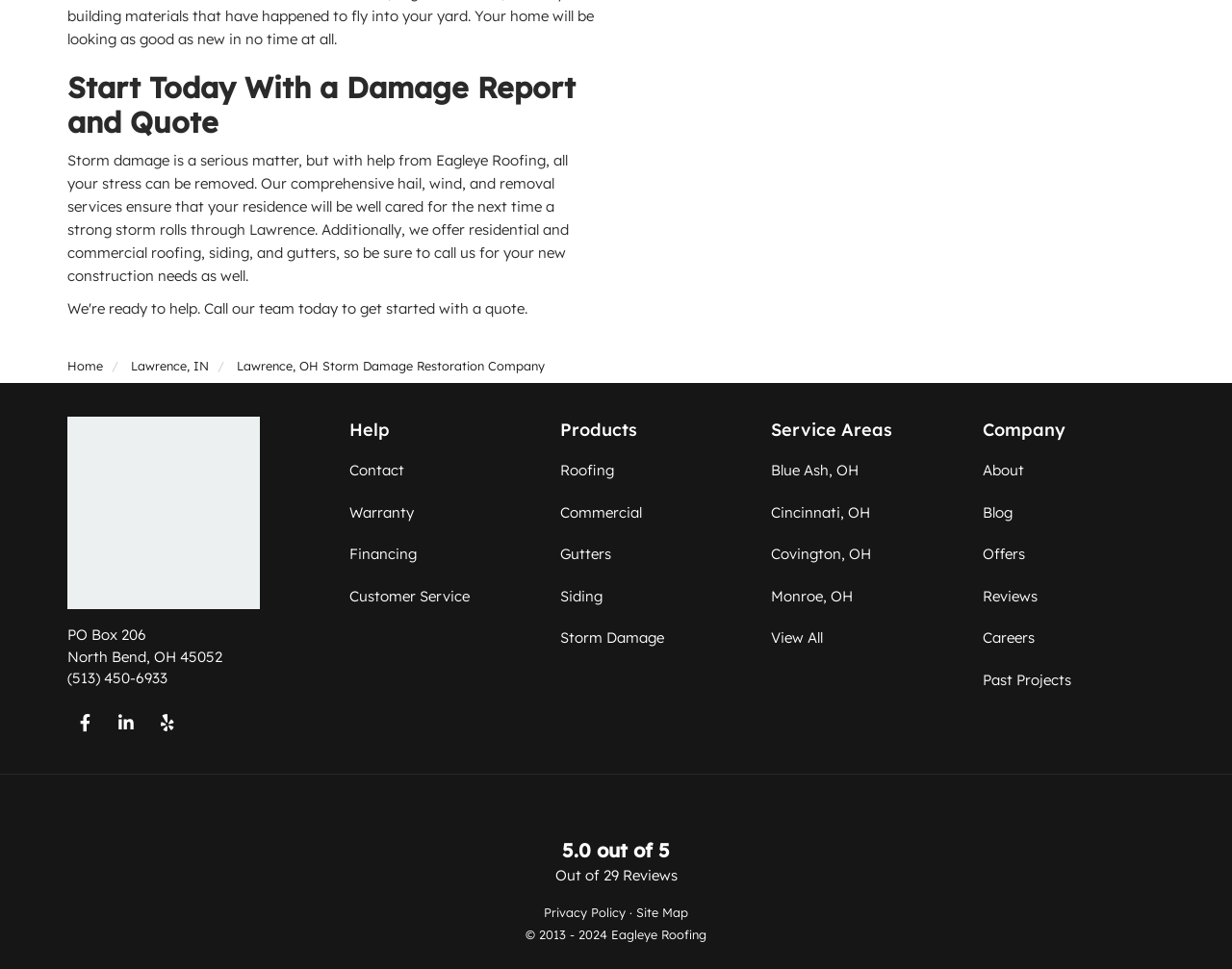Identify the bounding box coordinates of the clickable region necessary to fulfill the following instruction: "Visit the 'Lawrence, OH Storm Damage Restoration Company' page". The bounding box coordinates should be four float numbers between 0 and 1, i.e., [left, top, right, bottom].

[0.192, 0.369, 0.442, 0.385]